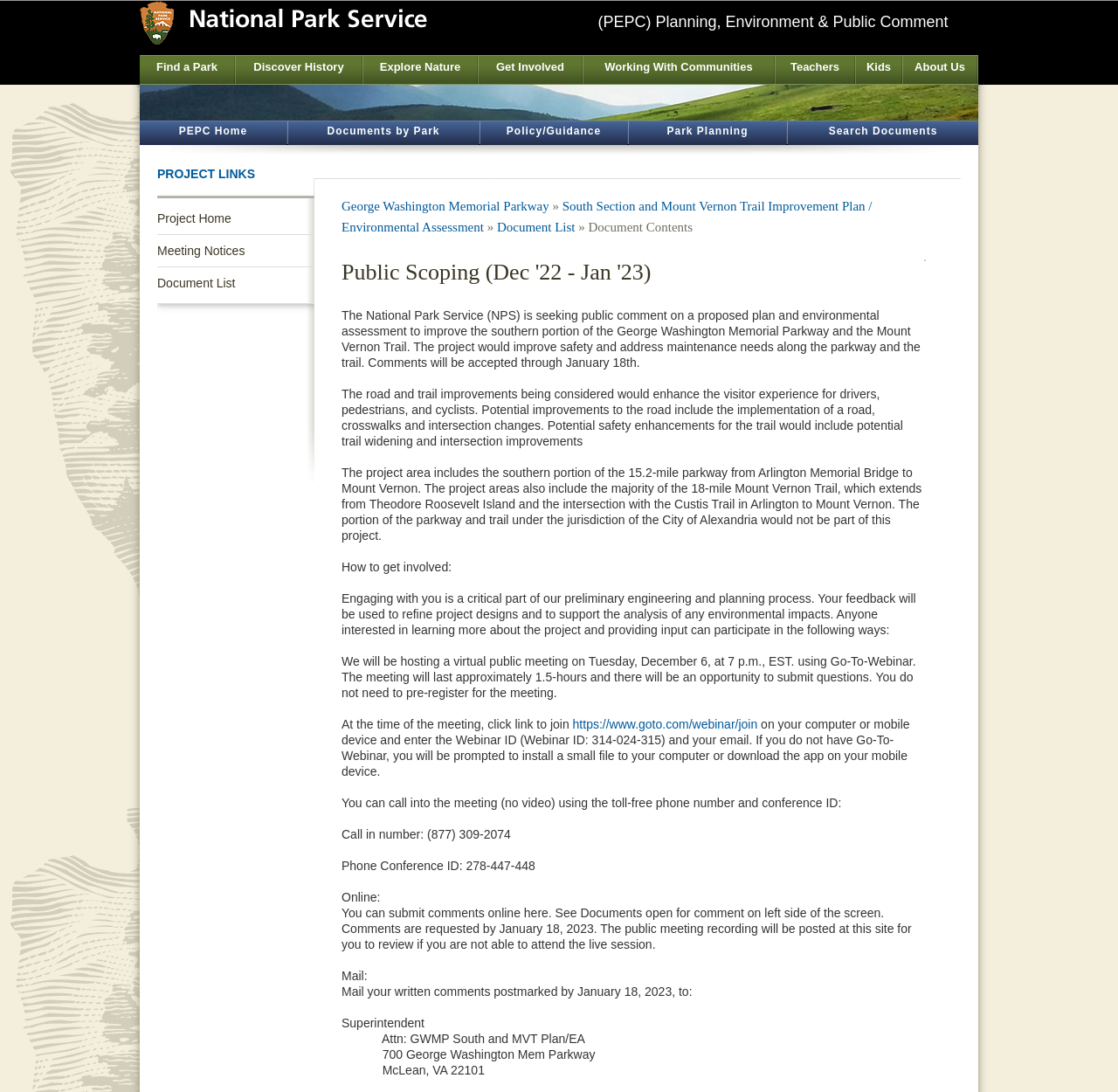Specify the bounding box coordinates of the element's area that should be clicked to execute the given instruction: "Enter your email". The coordinates should be four float numbers between 0 and 1, i.e., [left, top, right, bottom].

None